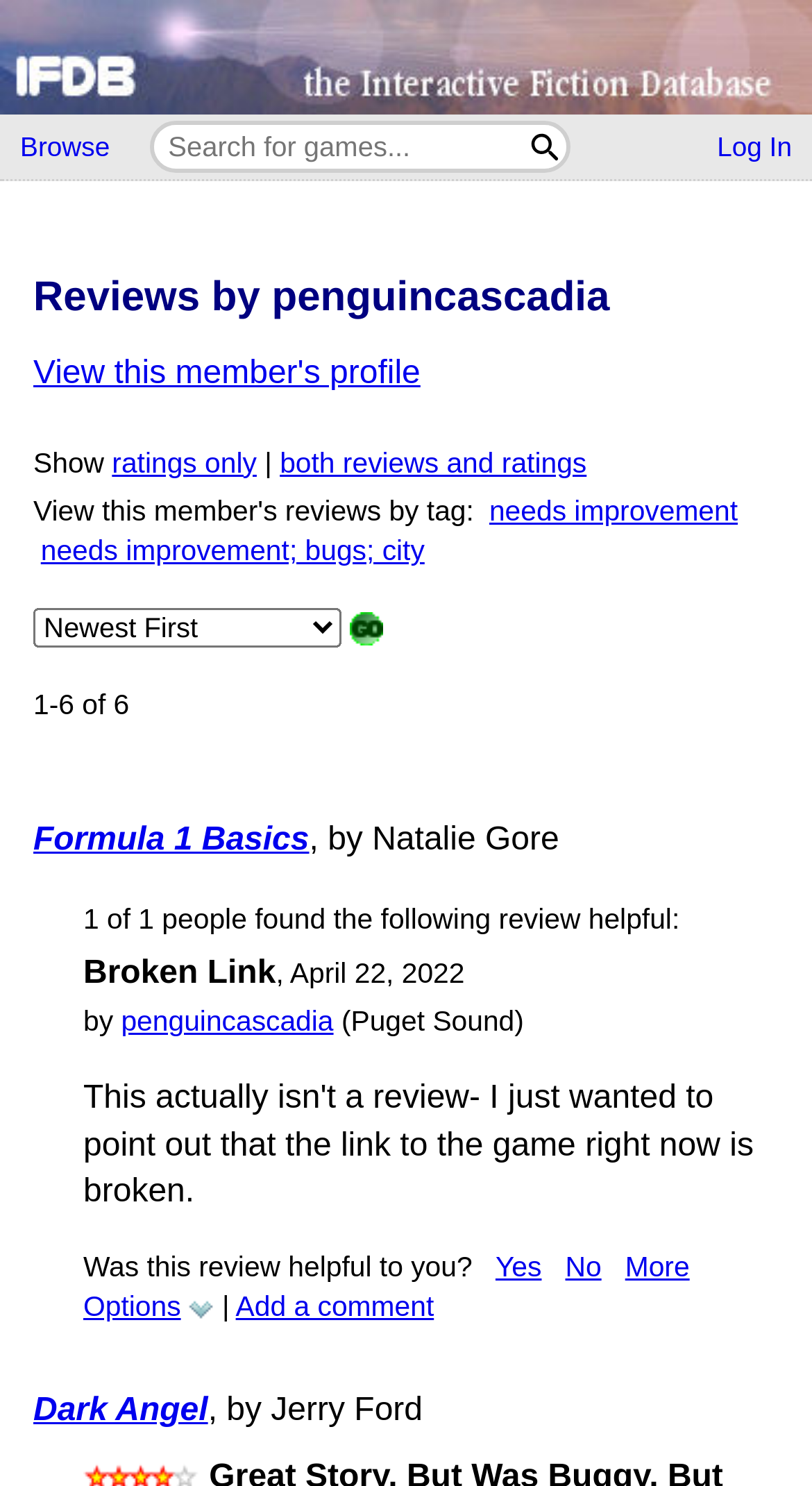Identify the bounding box coordinates for the element you need to click to achieve the following task: "Filter by ratings only". Provide the bounding box coordinates as four float numbers between 0 and 1, in the form [left, top, right, bottom].

[0.138, 0.301, 0.316, 0.322]